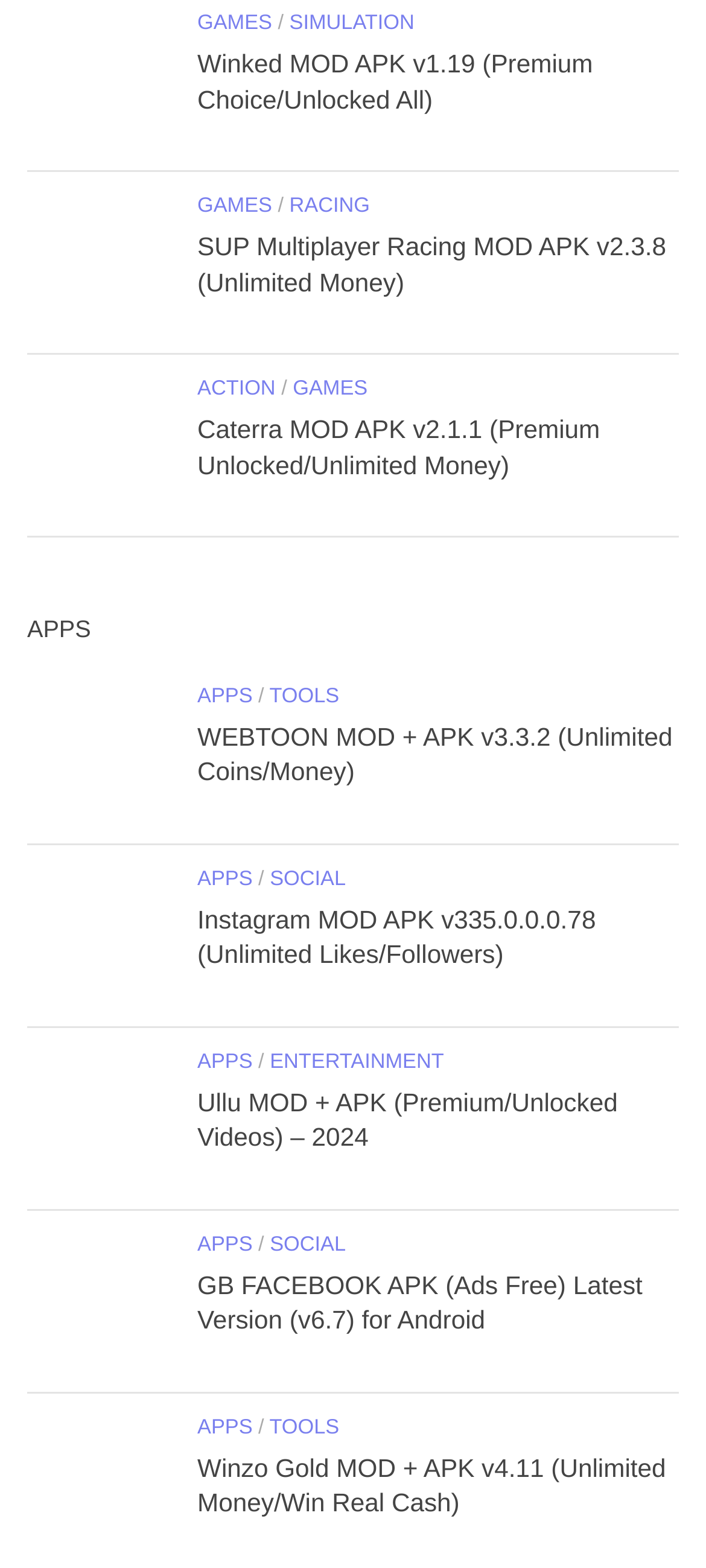What is the common theme among the links?
Answer the question with a single word or phrase, referring to the image.

MOD APK